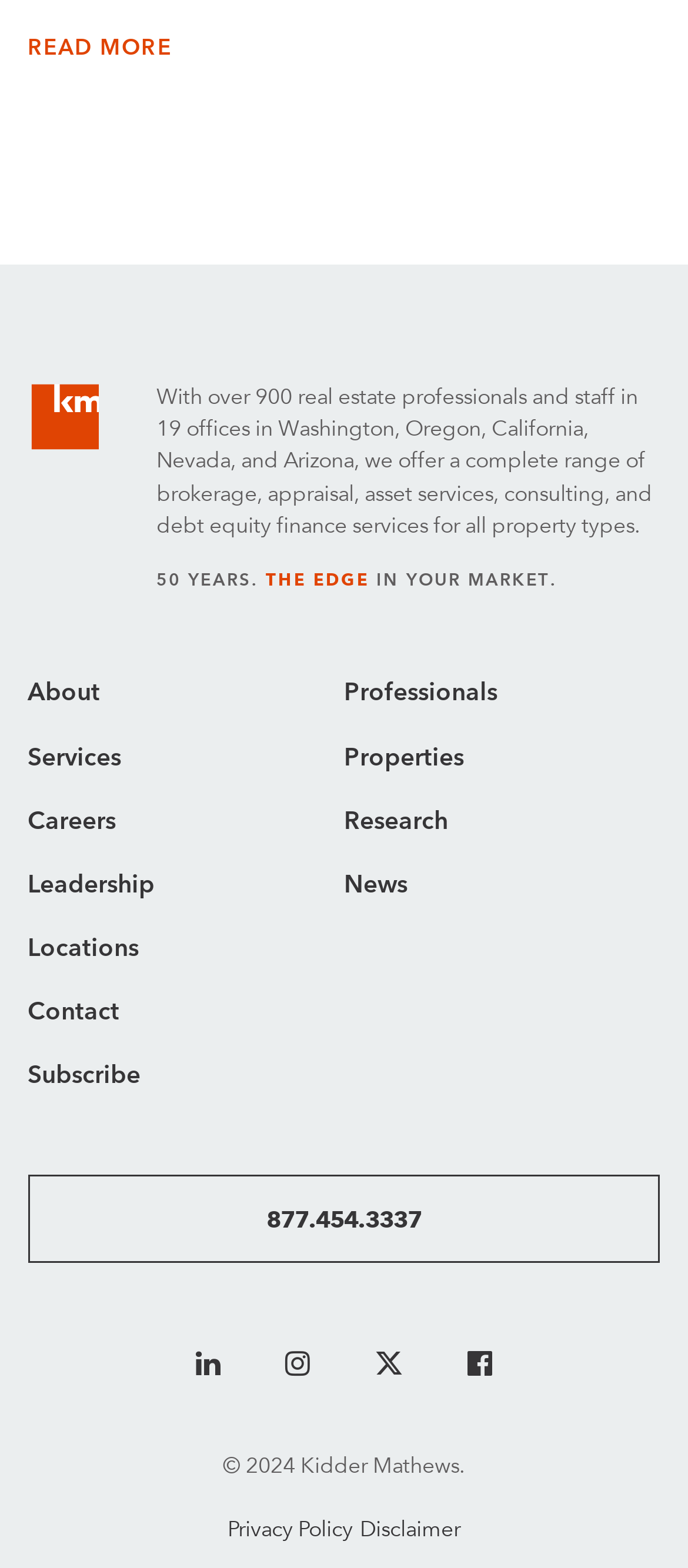Identify the bounding box coordinates of the section to be clicked to complete the task described by the following instruction: "Contact the company". The coordinates should be four float numbers between 0 and 1, formatted as [left, top, right, bottom].

[0.04, 0.632, 0.5, 0.657]